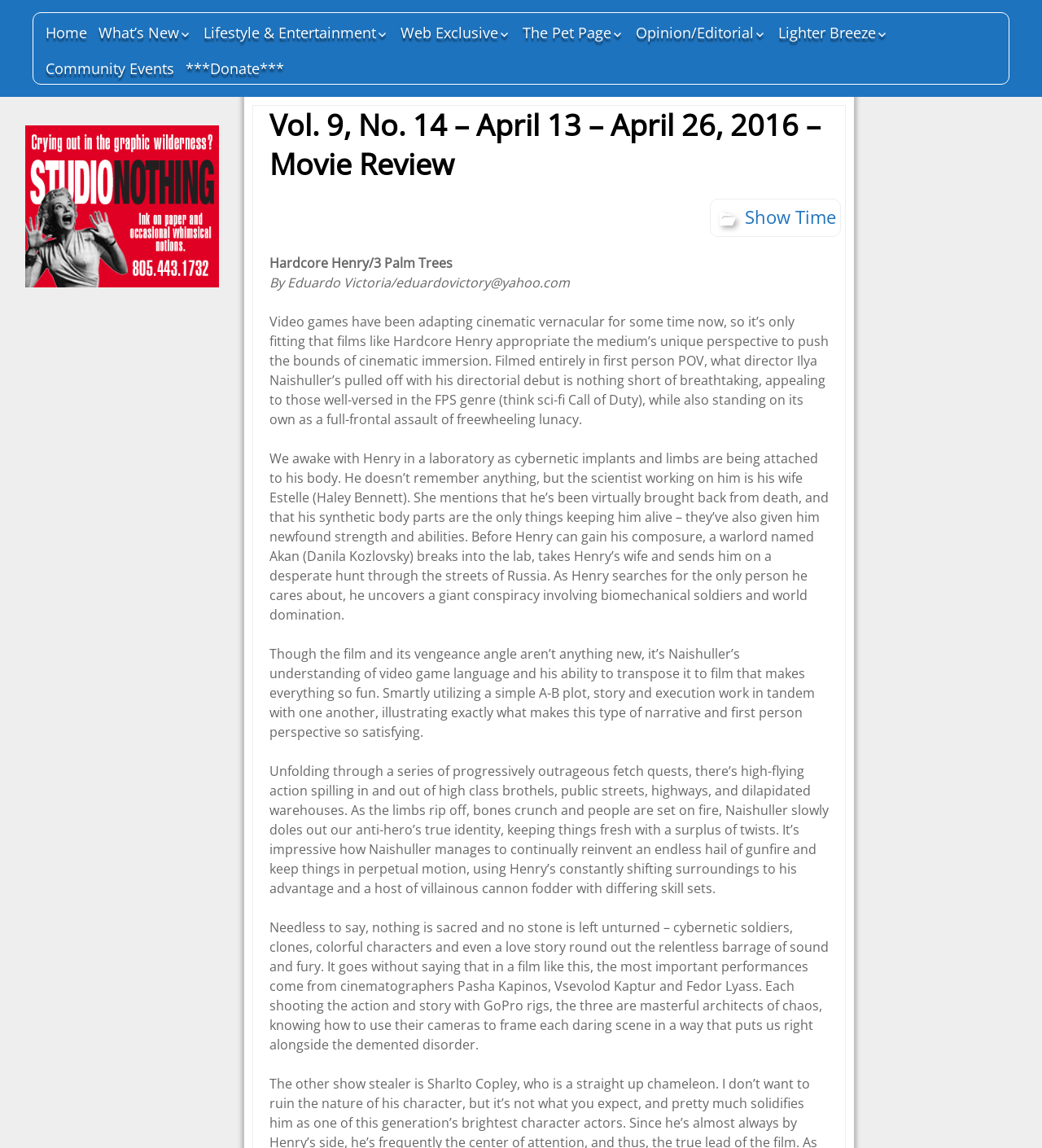Locate the bounding box coordinates of the element that should be clicked to fulfill the instruction: "Donate to the website".

[0.174, 0.046, 0.277, 0.073]